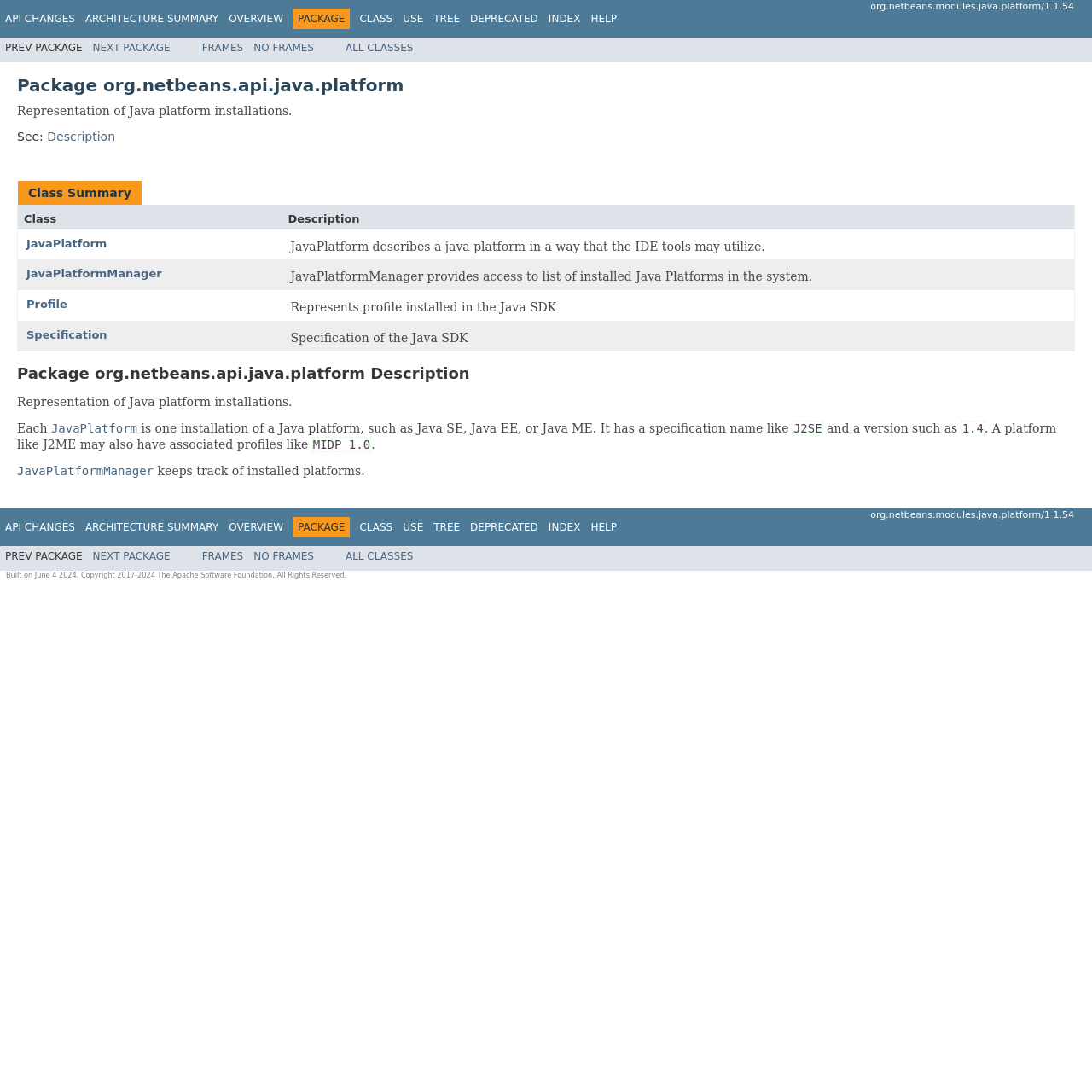Pinpoint the bounding box coordinates for the area that should be clicked to perform the following instruction: "Go to NEXT PACKAGE".

[0.085, 0.038, 0.156, 0.049]